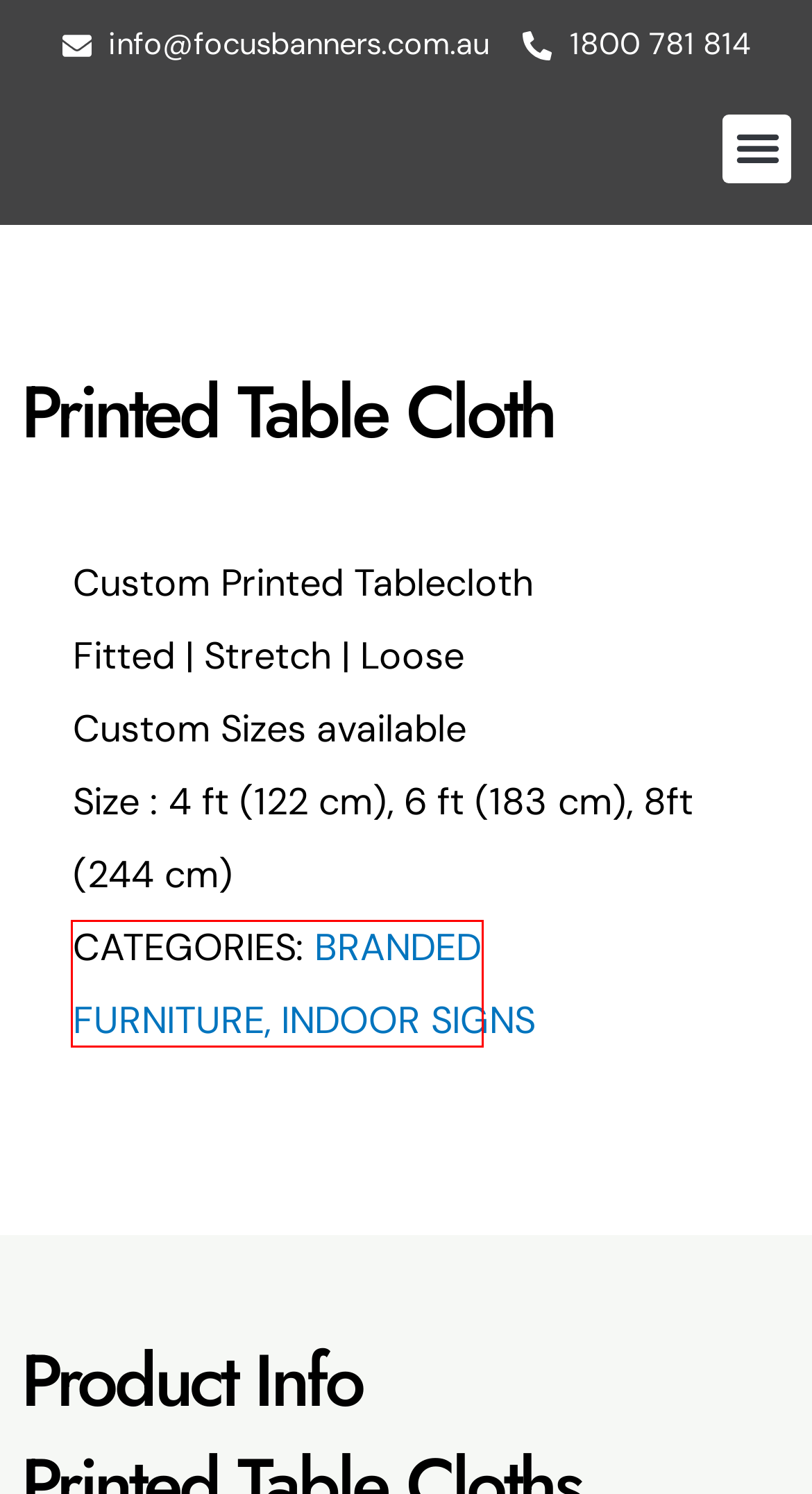You have a screenshot of a webpage with a red bounding box around an element. Choose the best matching webpage description that would appear after clicking the highlighted element. Here are the candidates:
A. Custom Printed Seat Covers In Australia | Seat Covers For Events
B. Contact Us
C. Event Signage Blog
D. Order Personalised Custom Directors Chair Covers In Australia
E. Custom Branded Furniture | Focus Banners
F. Indoor Signs | Focus Banners
G. Become A Reseller | Focus Banners
H. Personalised Custom Deck Chairs In Australia | Focus Banners

E